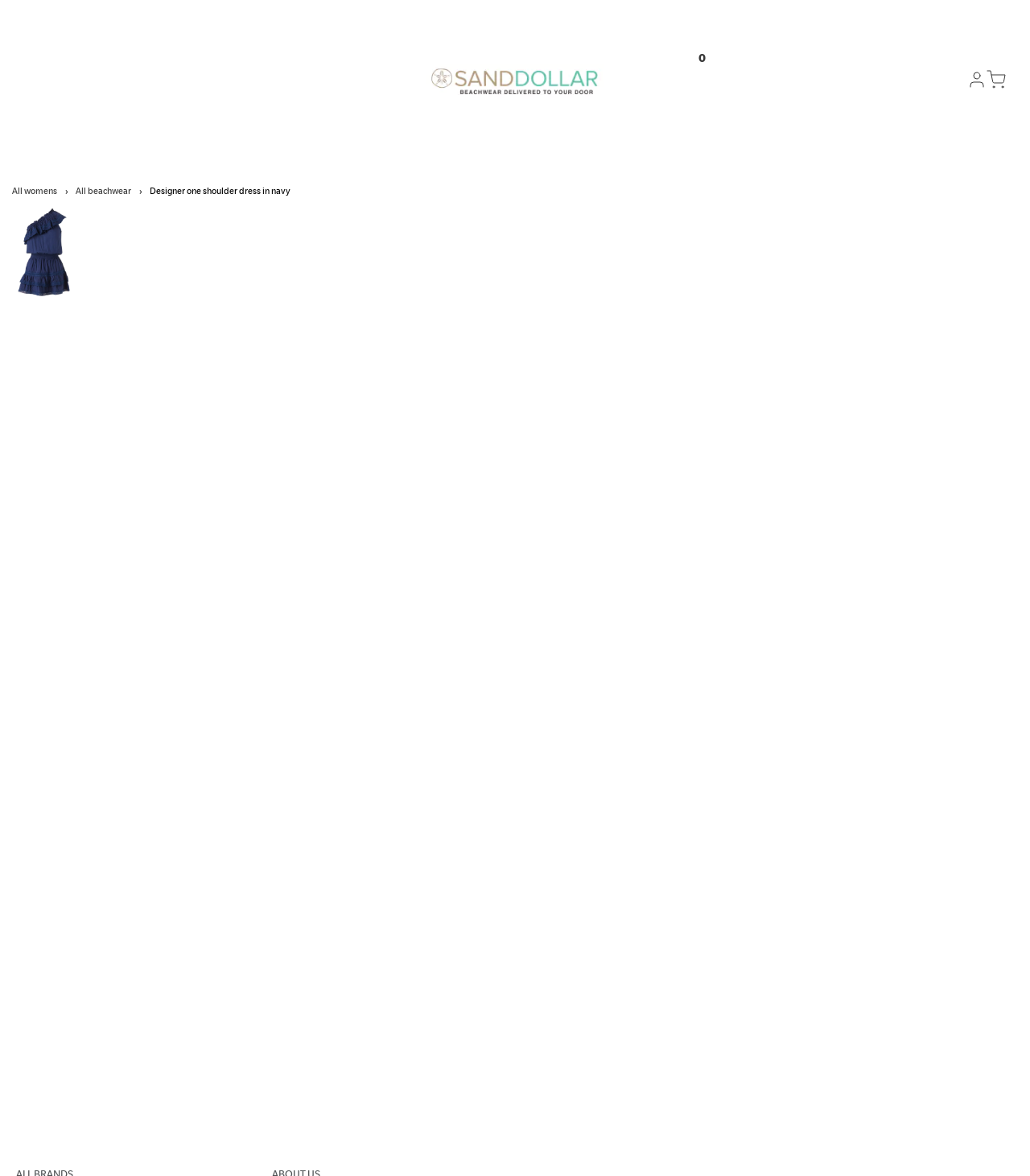Find the bounding box coordinates for the element described here: "0".

[0.958, 0.059, 0.977, 0.076]